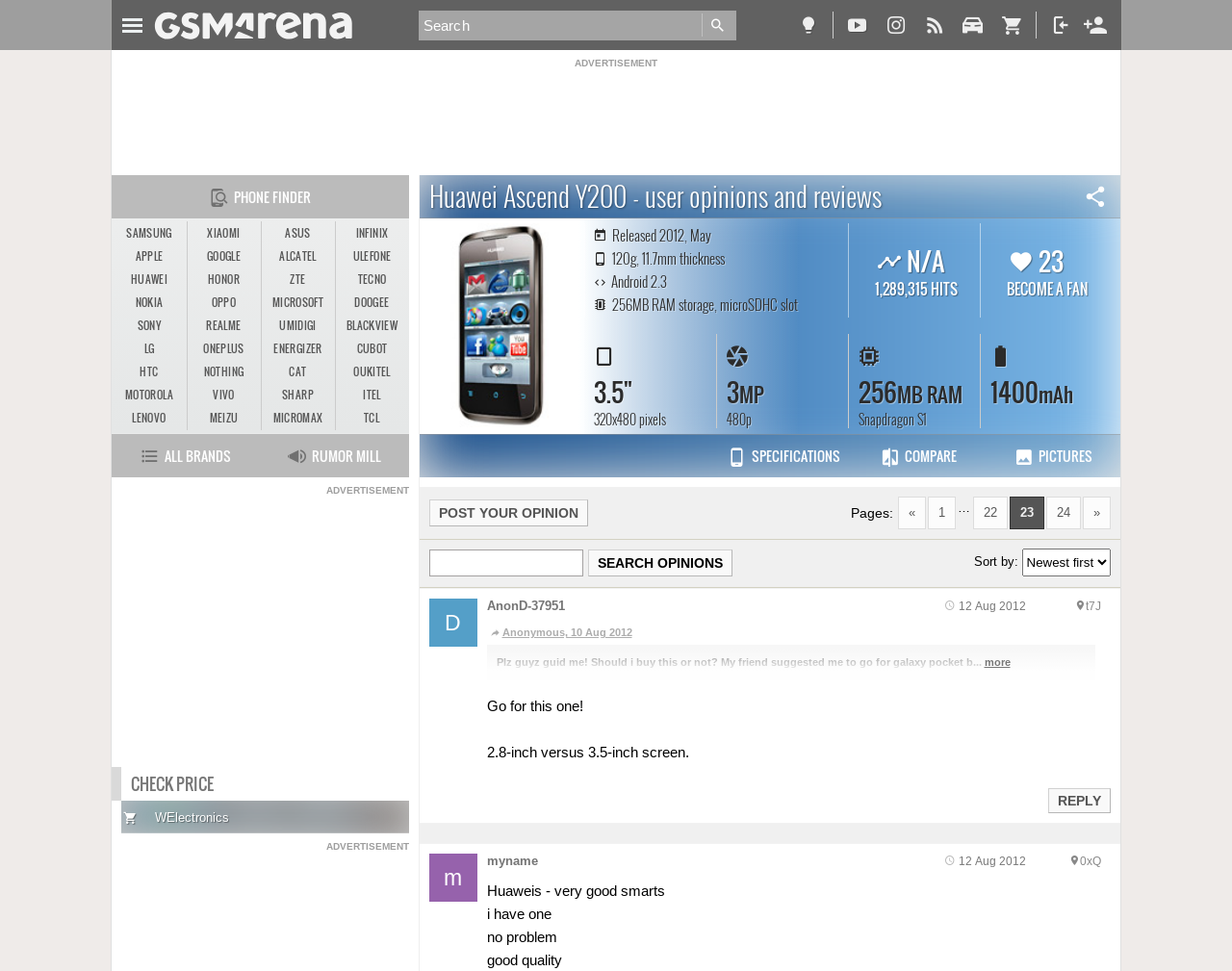Please find the bounding box coordinates of the element that must be clicked to perform the given instruction: "Go to next page". The coordinates should be four float numbers from 0 to 1, i.e., [left, top, right, bottom].

[0.849, 0.511, 0.877, 0.545]